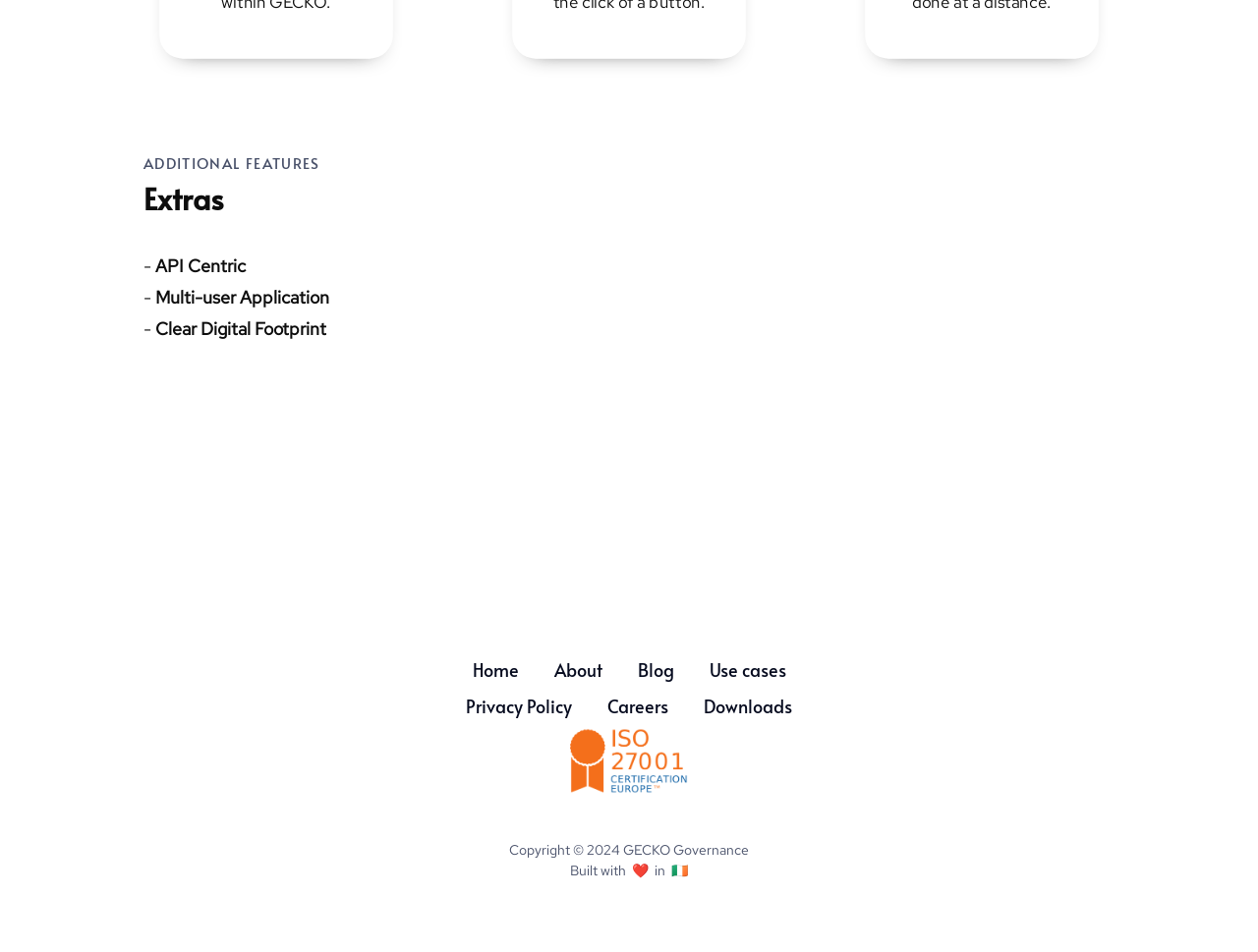With reference to the screenshot, provide a detailed response to the question below:
What is the certification logo displayed?

The certification logo displayed is ISO 27001, which can be found at the bottom of the webpage, indicating that the company has achieved this certification.